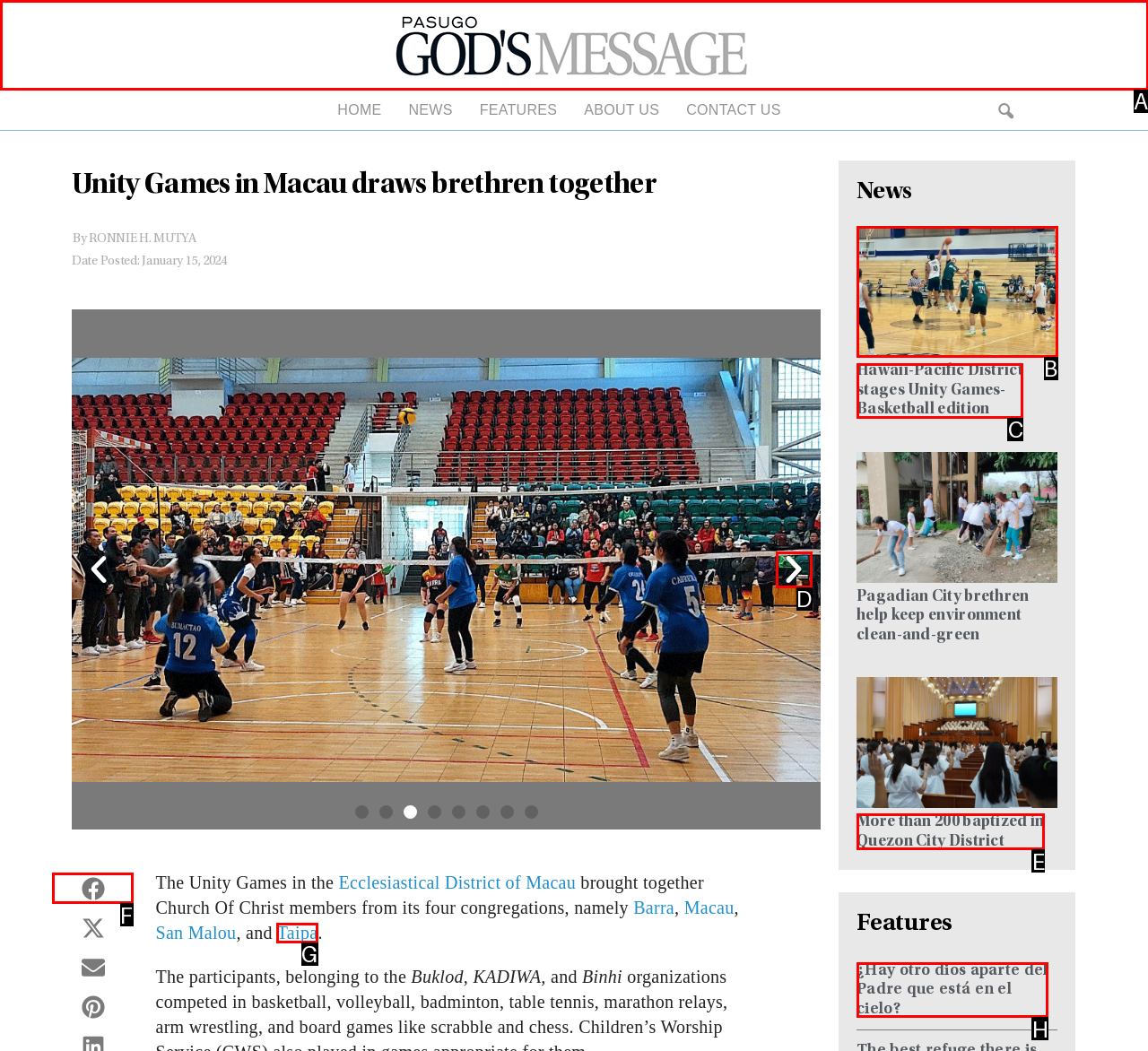Select the HTML element that should be clicked to accomplish the task: Share on facebook Reply with the corresponding letter of the option.

F